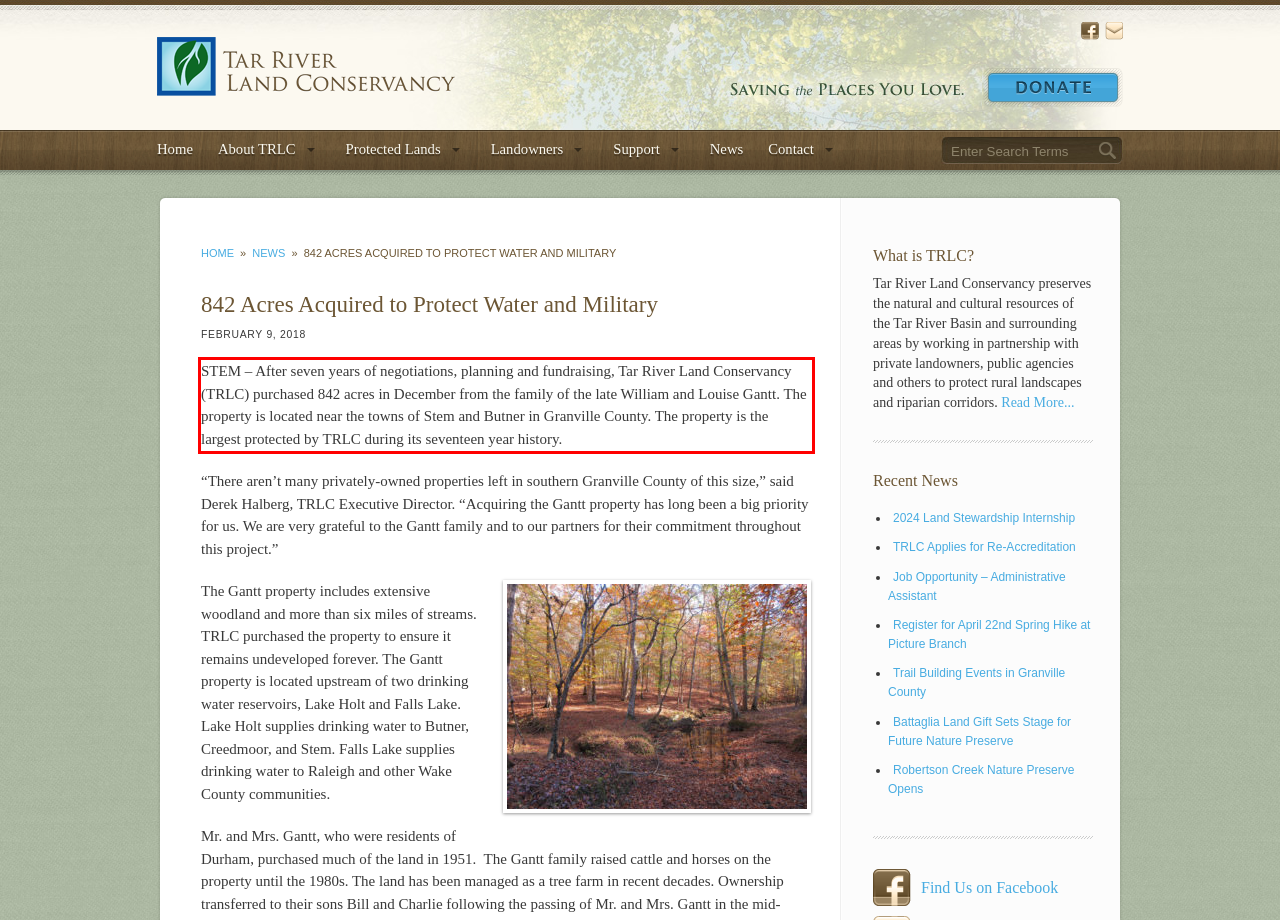You are given a screenshot of a webpage with a UI element highlighted by a red bounding box. Please perform OCR on the text content within this red bounding box.

STEM – After seven years of negotiations, planning and fundraising, Tar River Land Conservancy (TRLC) purchased 842 acres in December from the family of the late William and Louise Gantt. The property is located near the towns of Stem and Butner in Granville County. The property is the largest protected by TRLC during its seventeen year history.